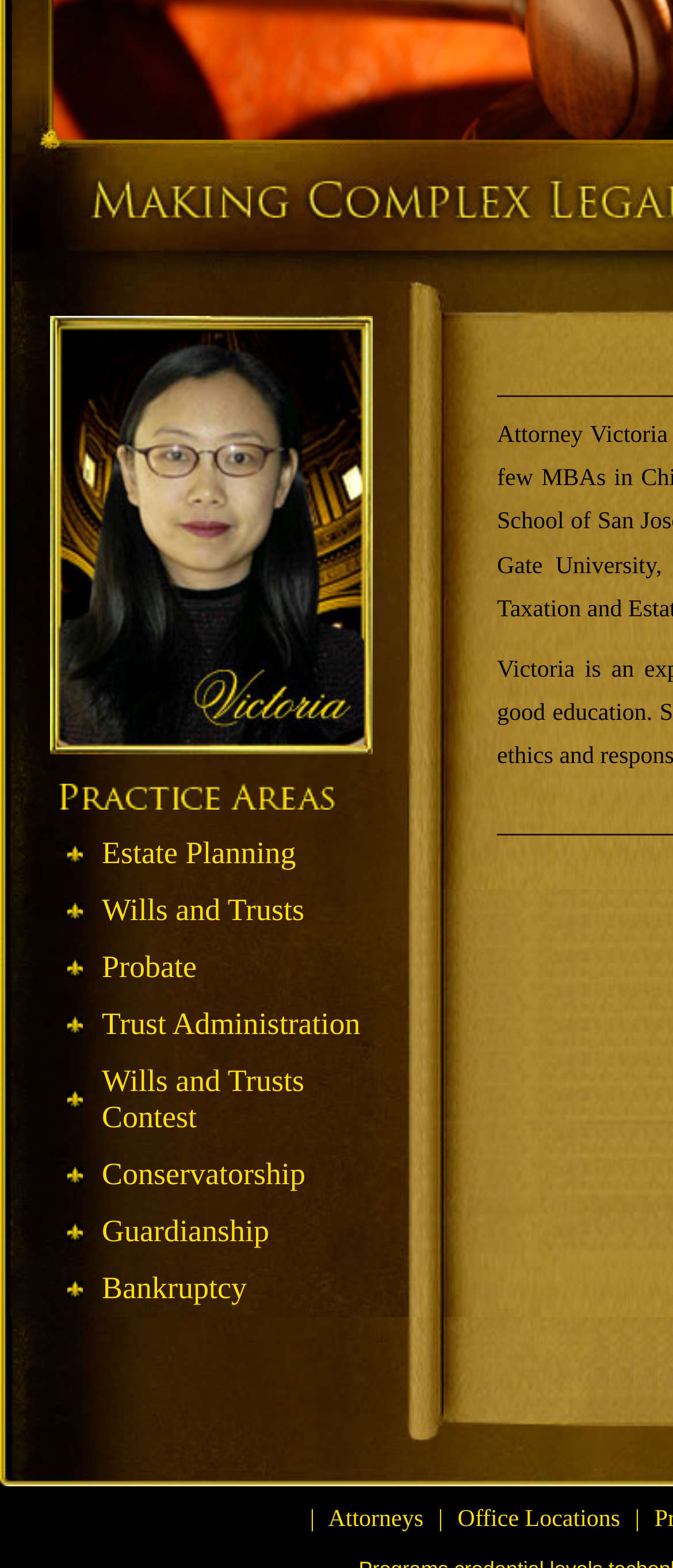Given the webpage screenshot and the description, determine the bounding box coordinates (top-left x, top-left y, bottom-right x, bottom-right y) that define the location of the UI element matching this description: Wills and Trusts Contest

[0.1, 0.678, 0.574, 0.724]